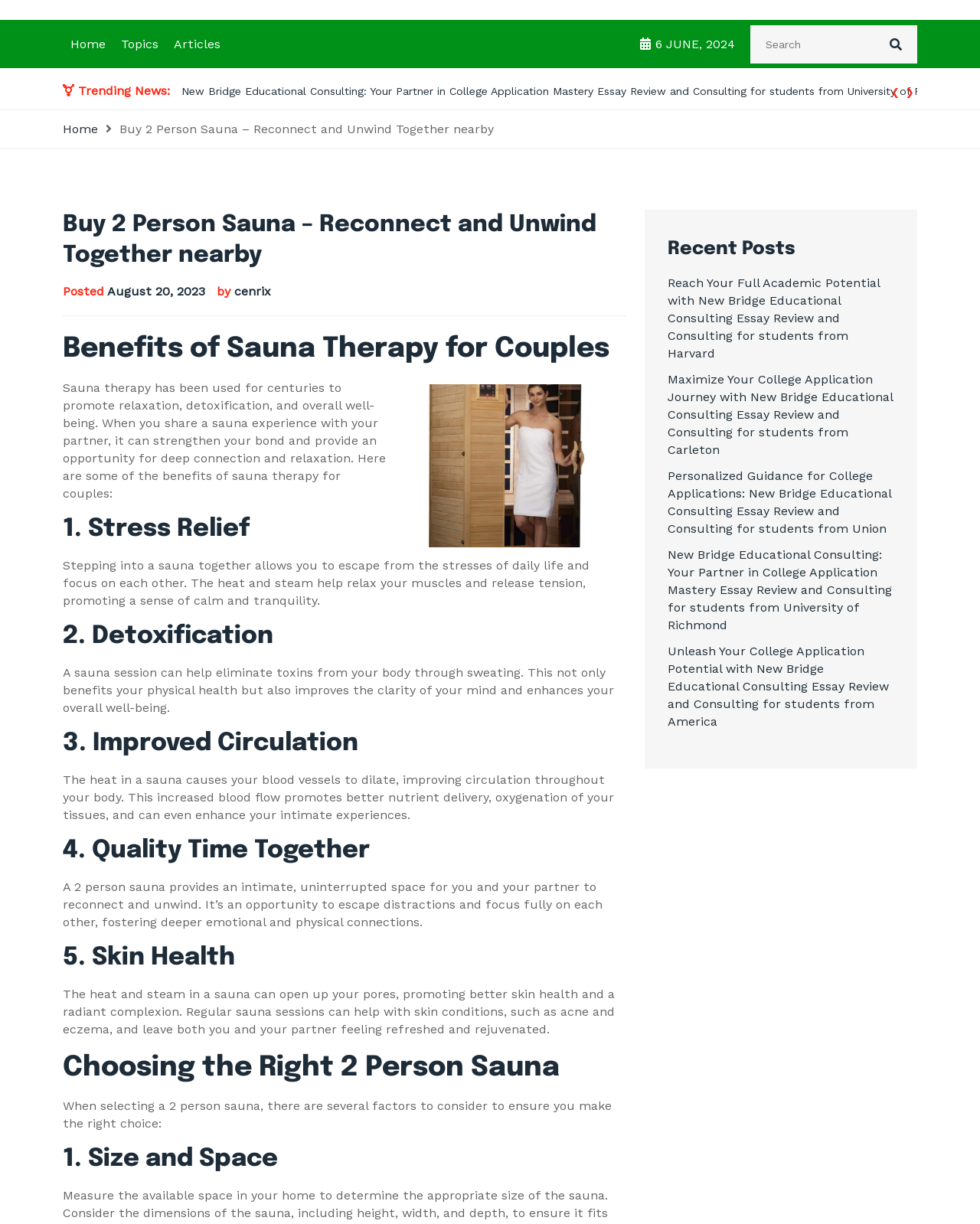Determine the bounding box coordinates of the target area to click to execute the following instruction: "Read the article about benefits of sauna therapy for couples."

[0.064, 0.271, 0.639, 0.3]